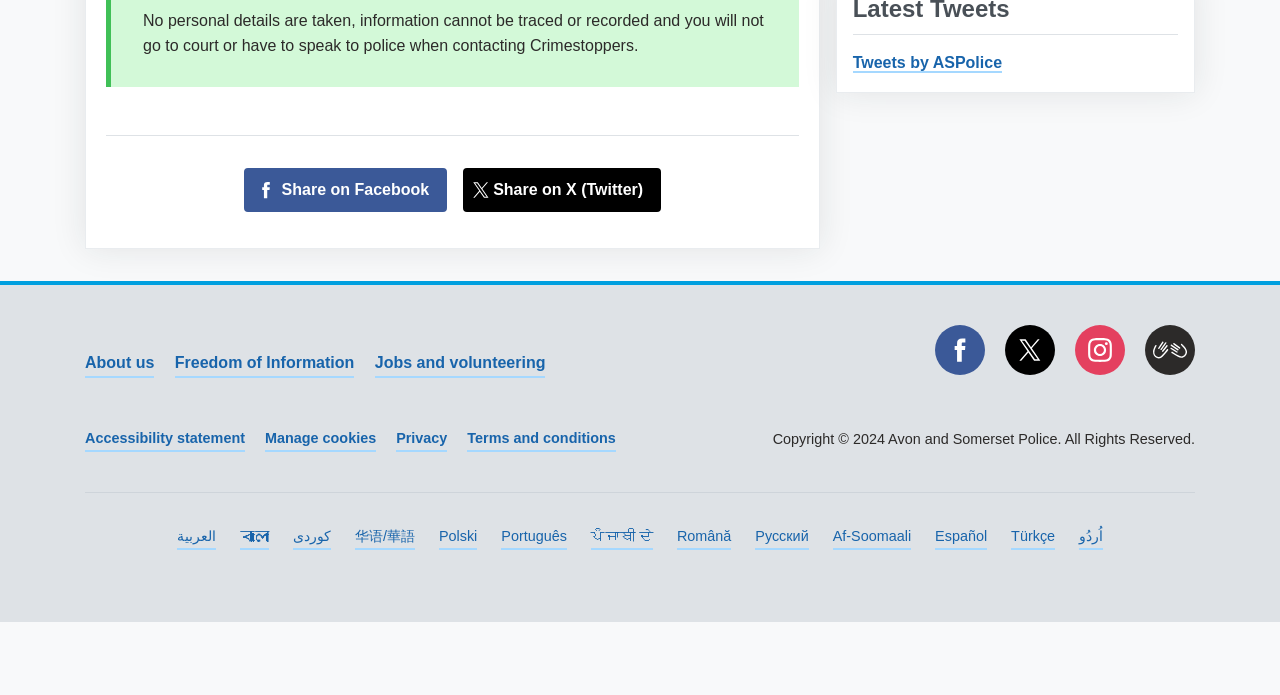Identify the bounding box coordinates of the region I need to click to complete this instruction: "View Tweets by ASPolice".

[0.666, 0.078, 0.783, 0.105]